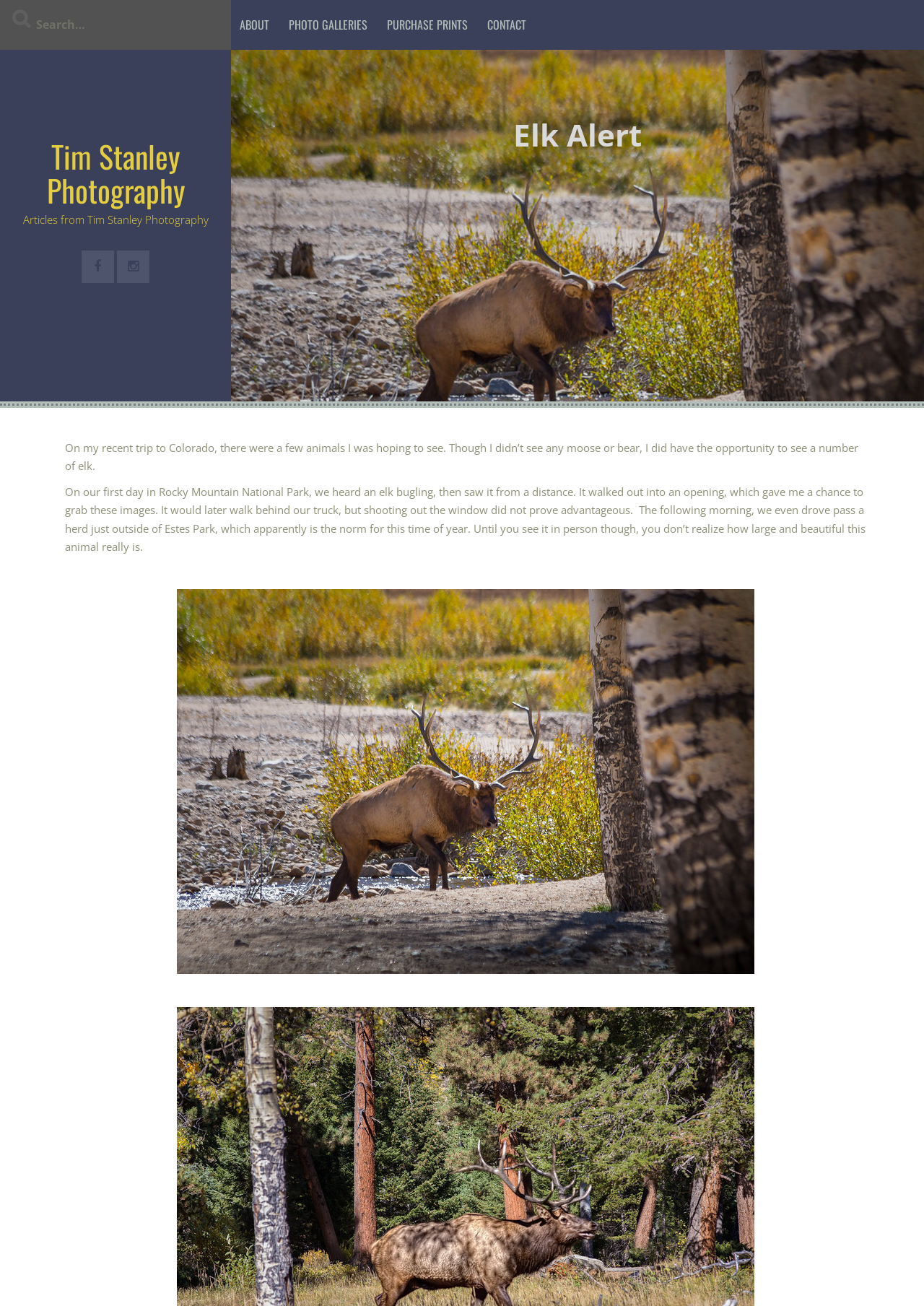Where was the elk seen?
Look at the screenshot and respond with a single word or phrase.

Rocky Mountain National Park